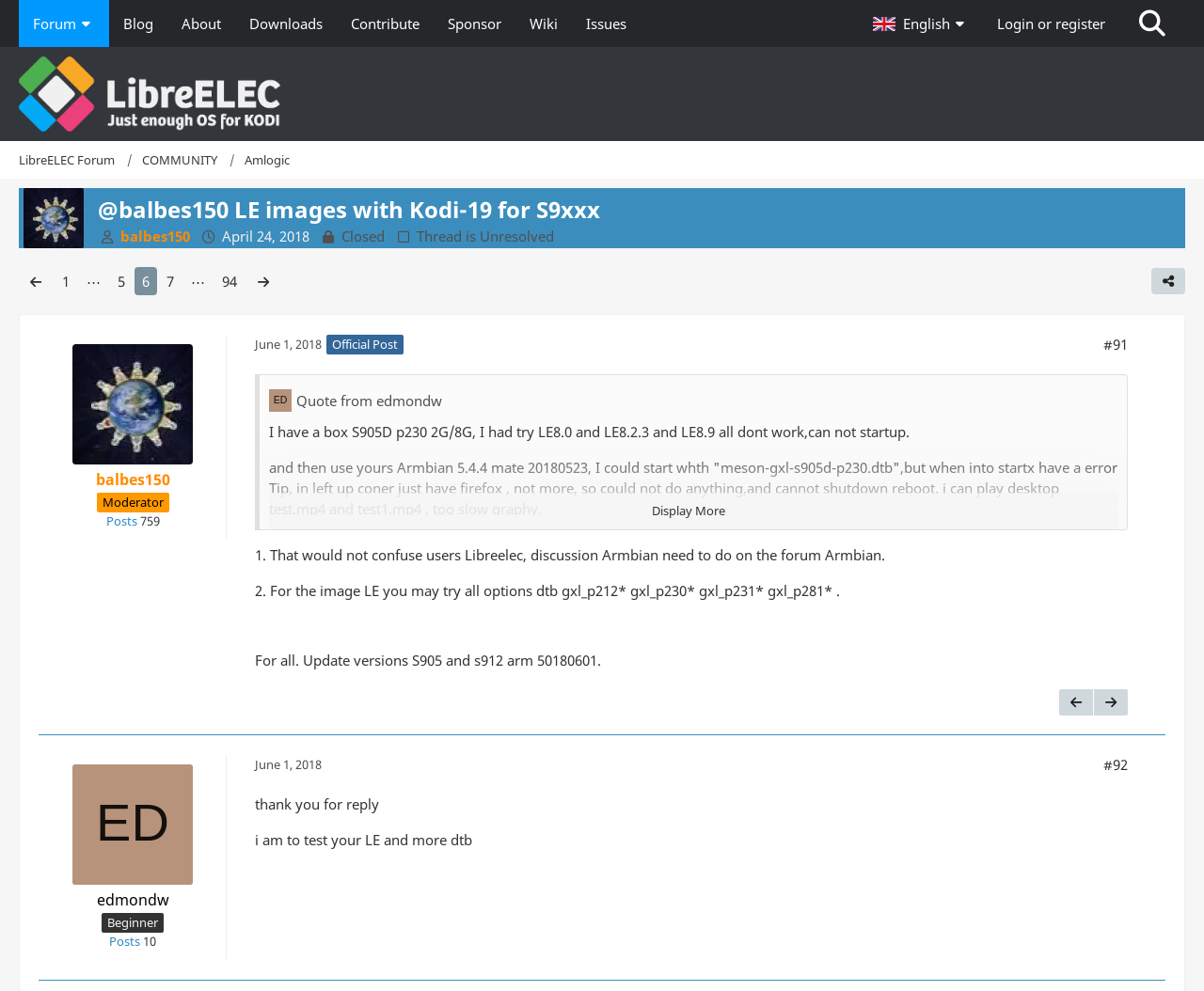Please reply to the following question with a single word or a short phrase:
Who is the author of the first post?

balbes150